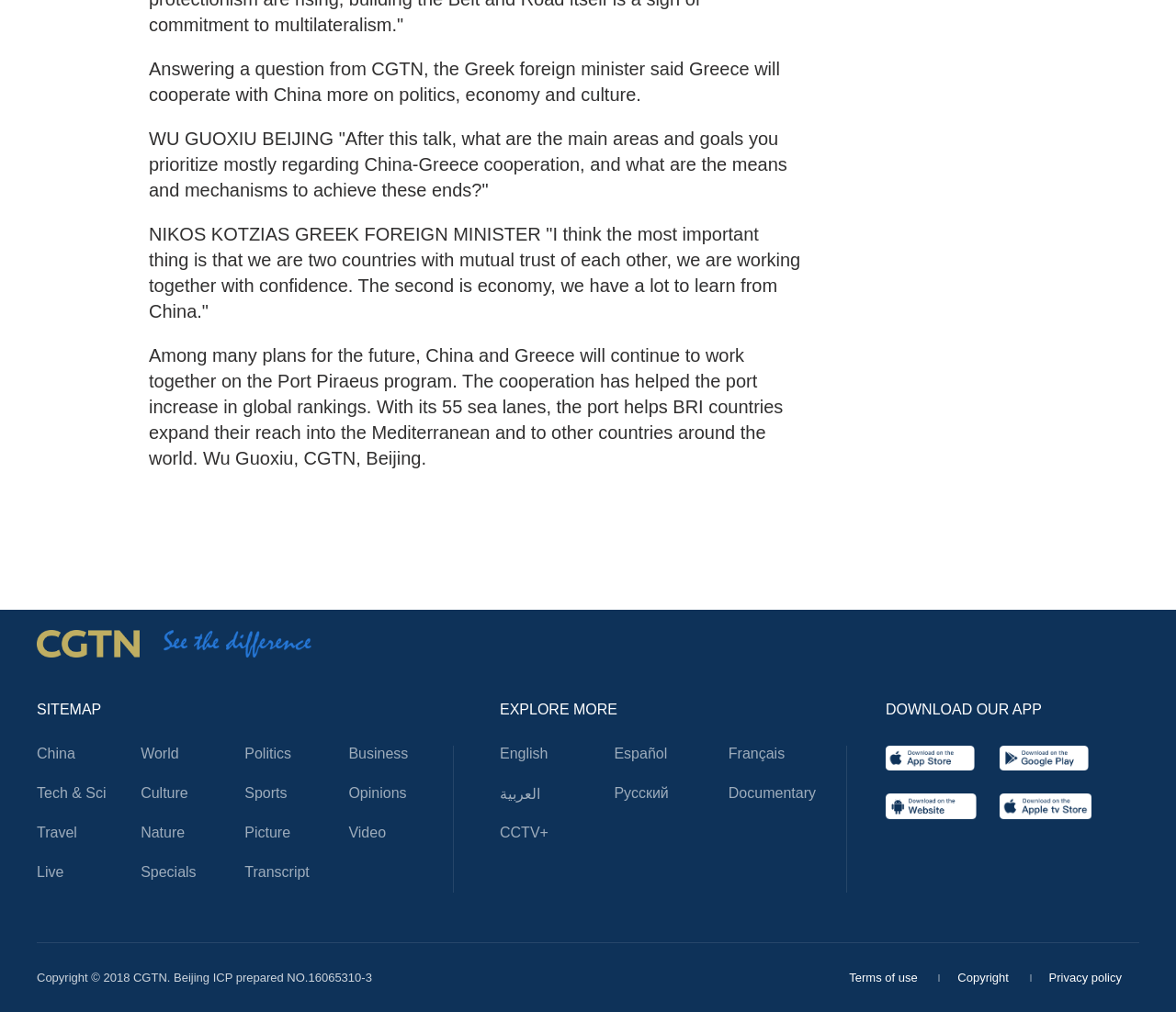Please answer the following query using a single word or phrase: 
What is the copyright information at the bottom of the page?

Copyright © 2018 CGTN